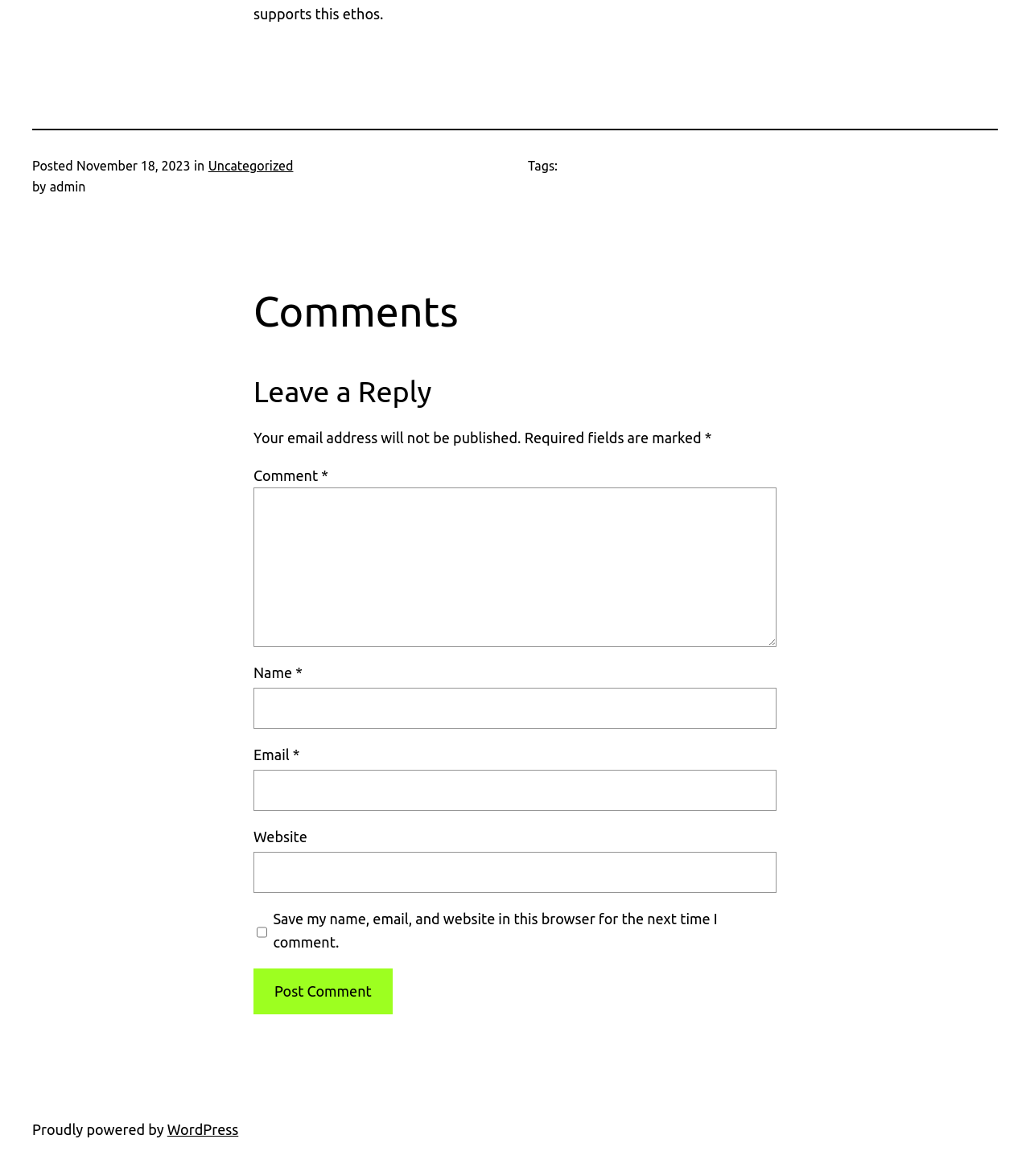Indicate the bounding box coordinates of the clickable region to achieve the following instruction: "Leave a comment."

[0.246, 0.316, 0.754, 0.35]